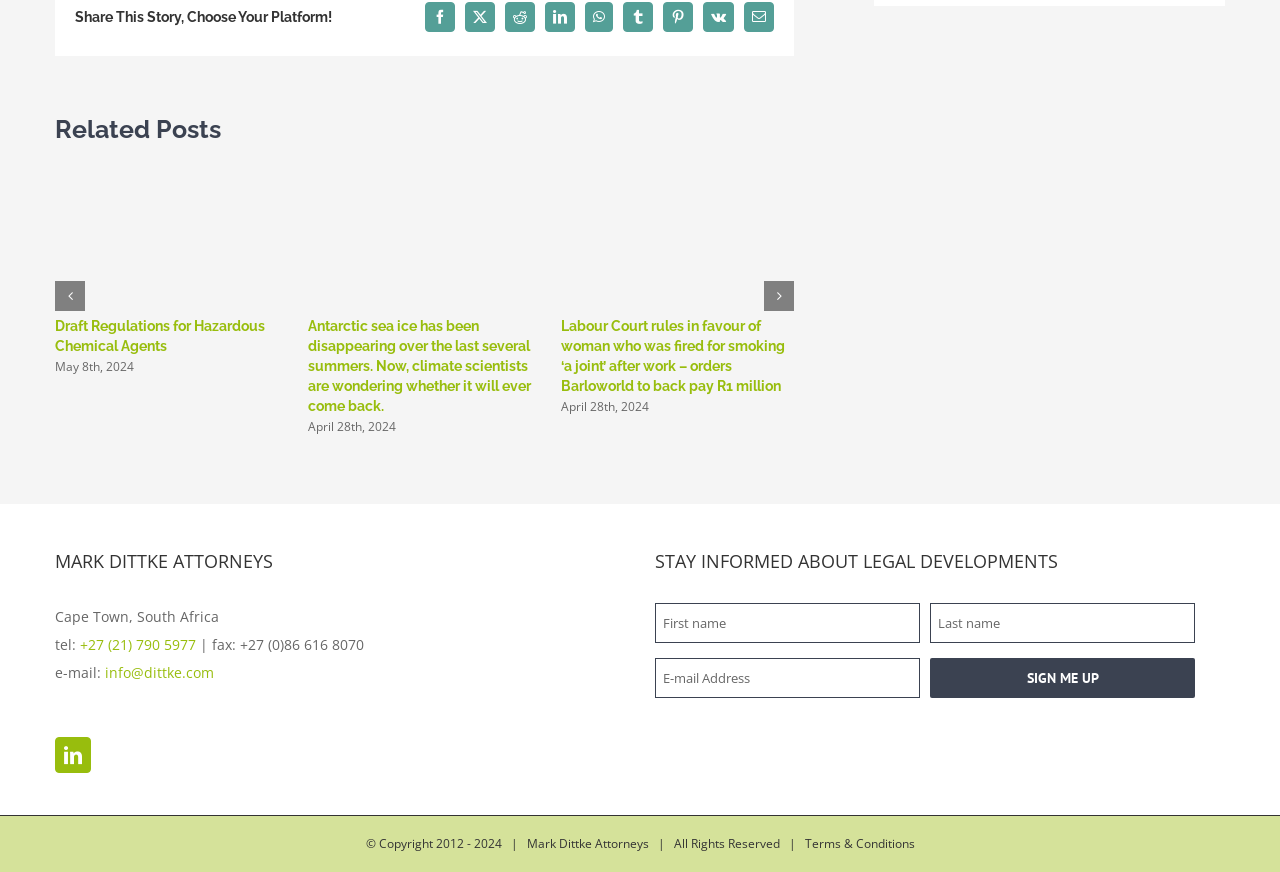Please determine the bounding box coordinates for the element with the description: "+27 (21) 790 5977".

[0.062, 0.728, 0.153, 0.75]